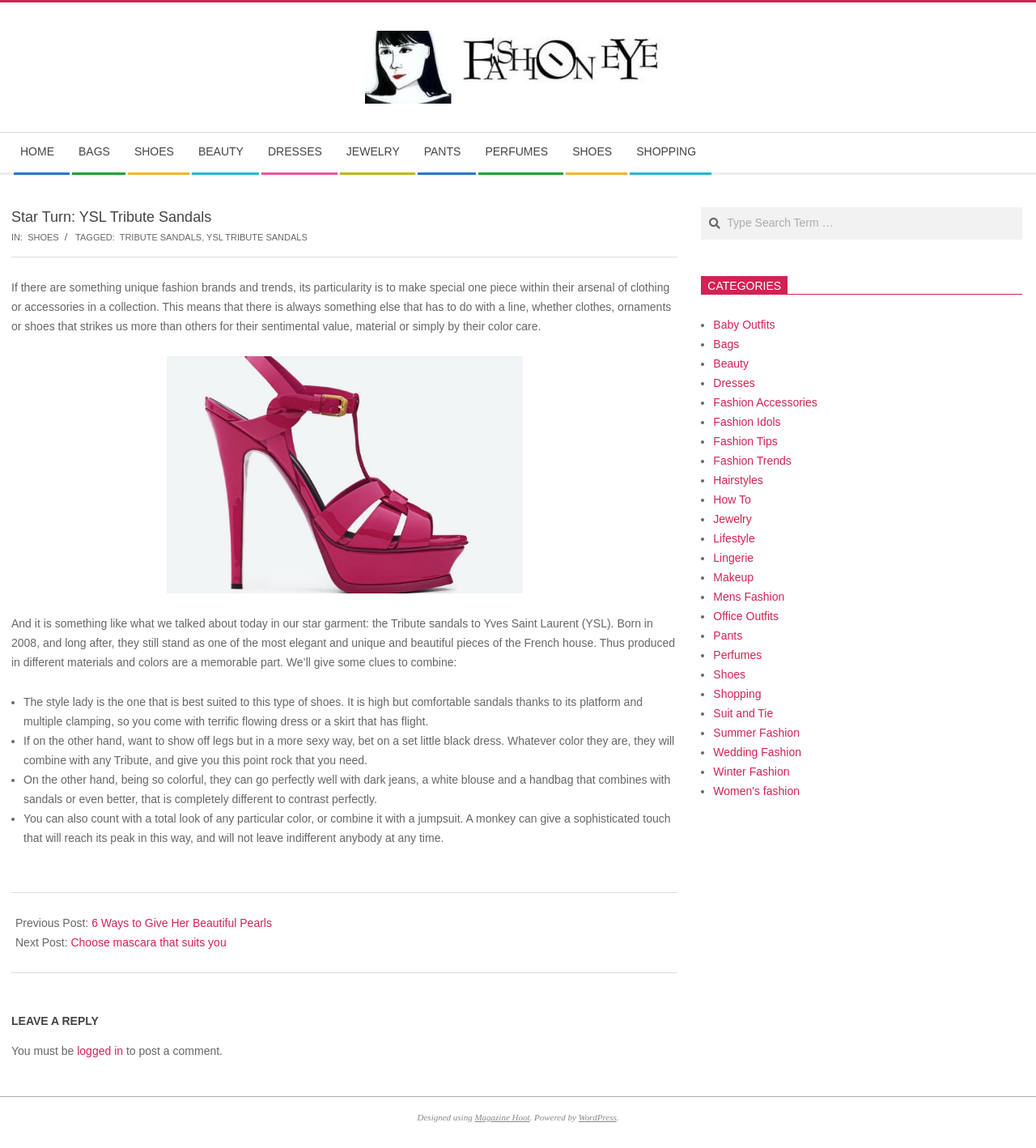What is the type of shoes being discussed?
Refer to the image and respond with a one-word or short-phrase answer.

Sandals